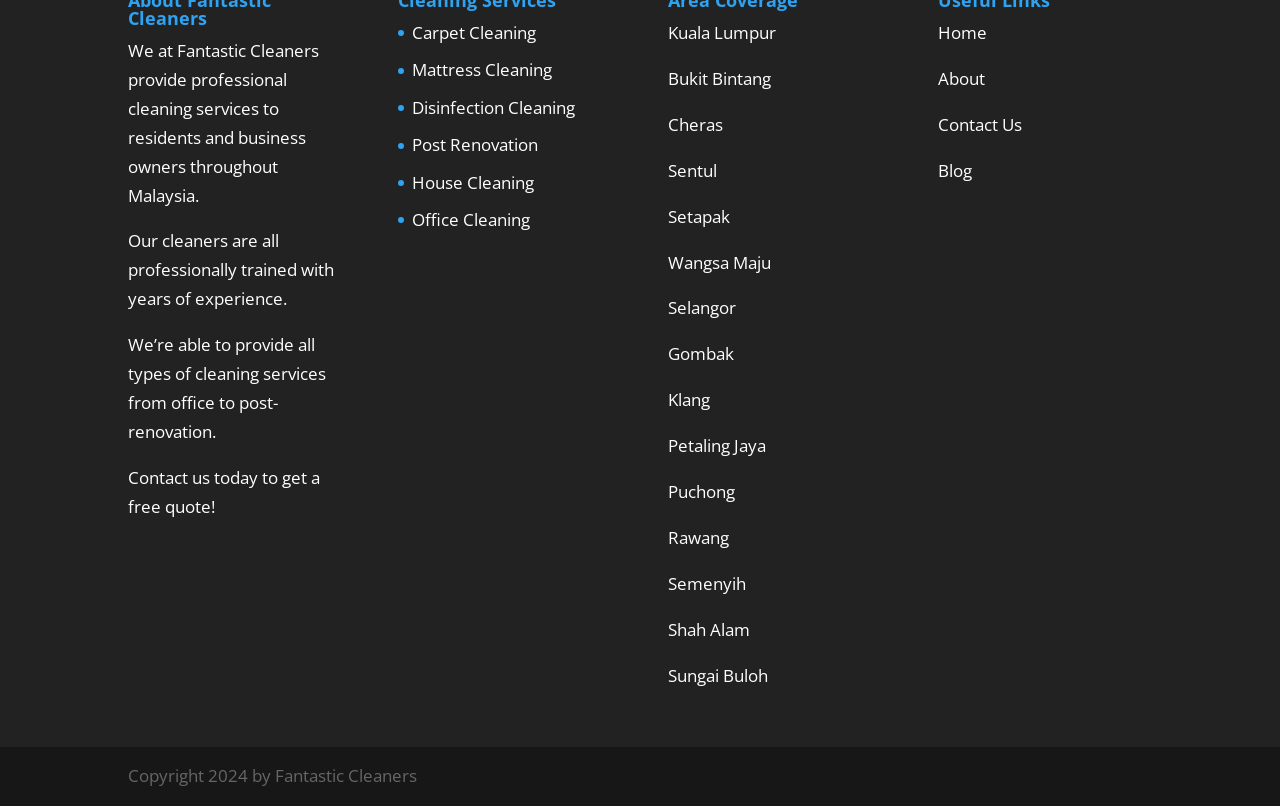Find the bounding box coordinates of the clickable area that will achieve the following instruction: "Learn more about the company".

[0.733, 0.083, 0.77, 0.112]